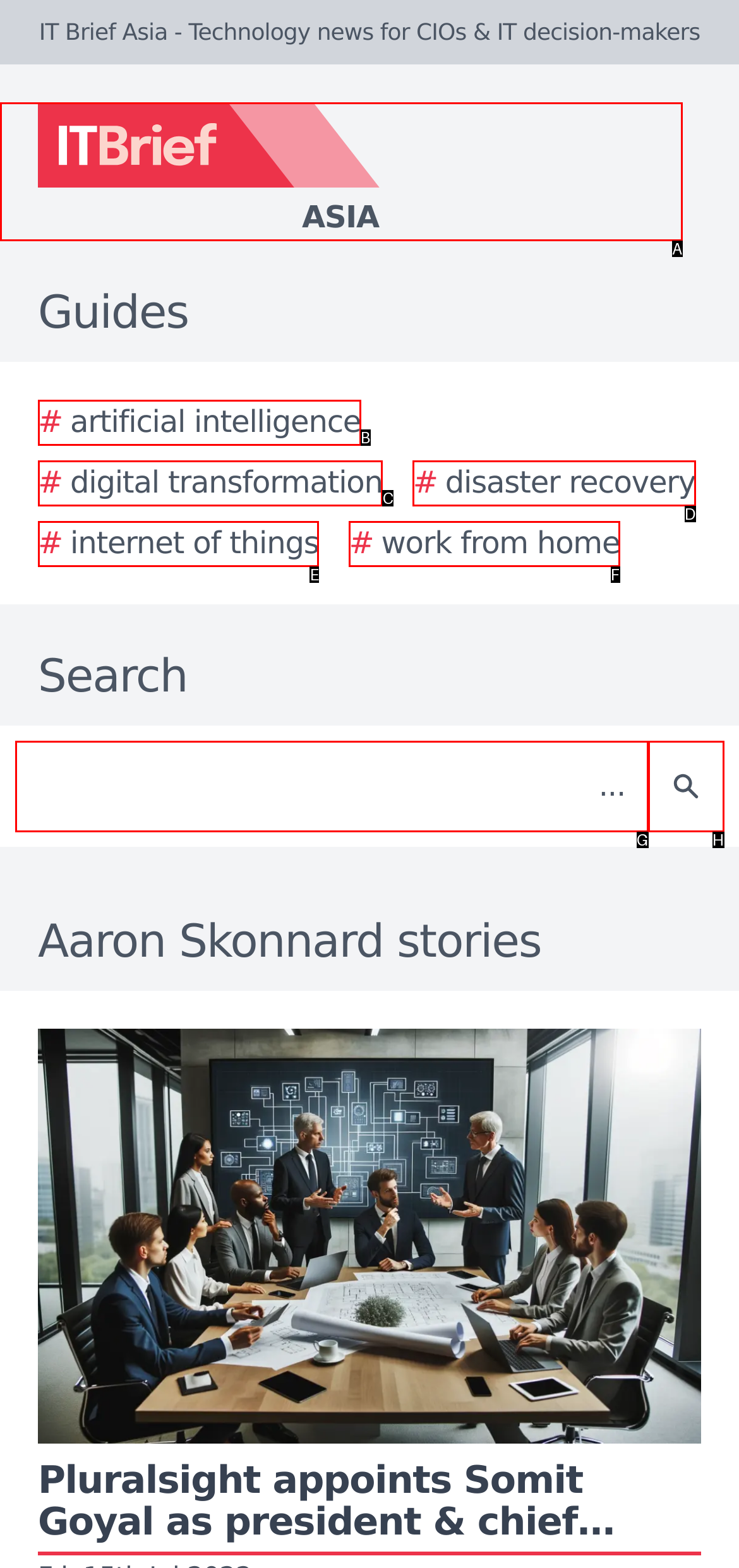Given the description: # digital transformation, identify the HTML element that fits best. Respond with the letter of the correct option from the choices.

C